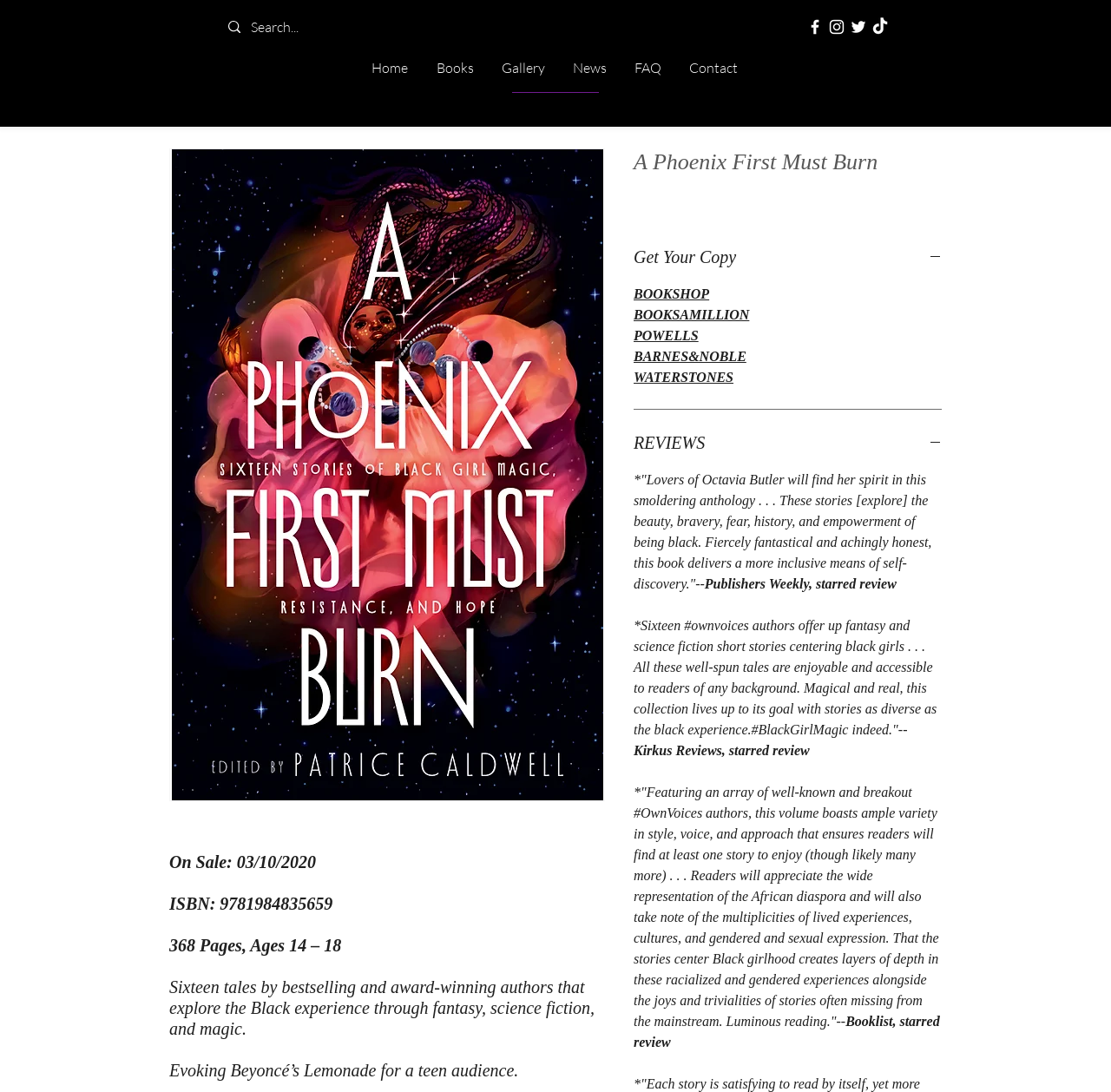Describe every aspect of the webpage comprehensively.

This webpage is about a book titled "A Phoenix First Must Burn" by LL McKinney. At the top left corner, there is a search bar with a magnifying glass icon. Below it, there is a social bar with links to various social media platforms, including TikTok, which has an accompanying image.

On the top right side, there is a navigation menu with links to different sections of the website, including "Home", "Books", "Gallery", "News", "FAQ", and "Contact".

The main content of the webpage is about the book "A Phoenix First Must Burn". There is a large image of the book cover on the left side, taking up most of the vertical space. On the right side, there is a section with book details, including the release date, ISBN, page count, and target age range. Below this section, there is a brief summary of the book, which explores the Black experience through fantasy, science fiction, and magic.

Further down, there is a call-to-action button to "Get Your Copy" of the book, accompanied by links to various online bookstores, including Bookshop, Booksamillion, Powells, Barnes & Noble, and Waterstones. Next to this section, there is another button to view "REVIEWS" of the book.

The reviews section features three starred reviews from Publishers Weekly, Kirkus Reviews, and Booklist, respectively. Each review is a brief quote praising the book's unique blend of fantasy and science fiction, its representation of the African diaspora, and its exploration of Black girlhood.